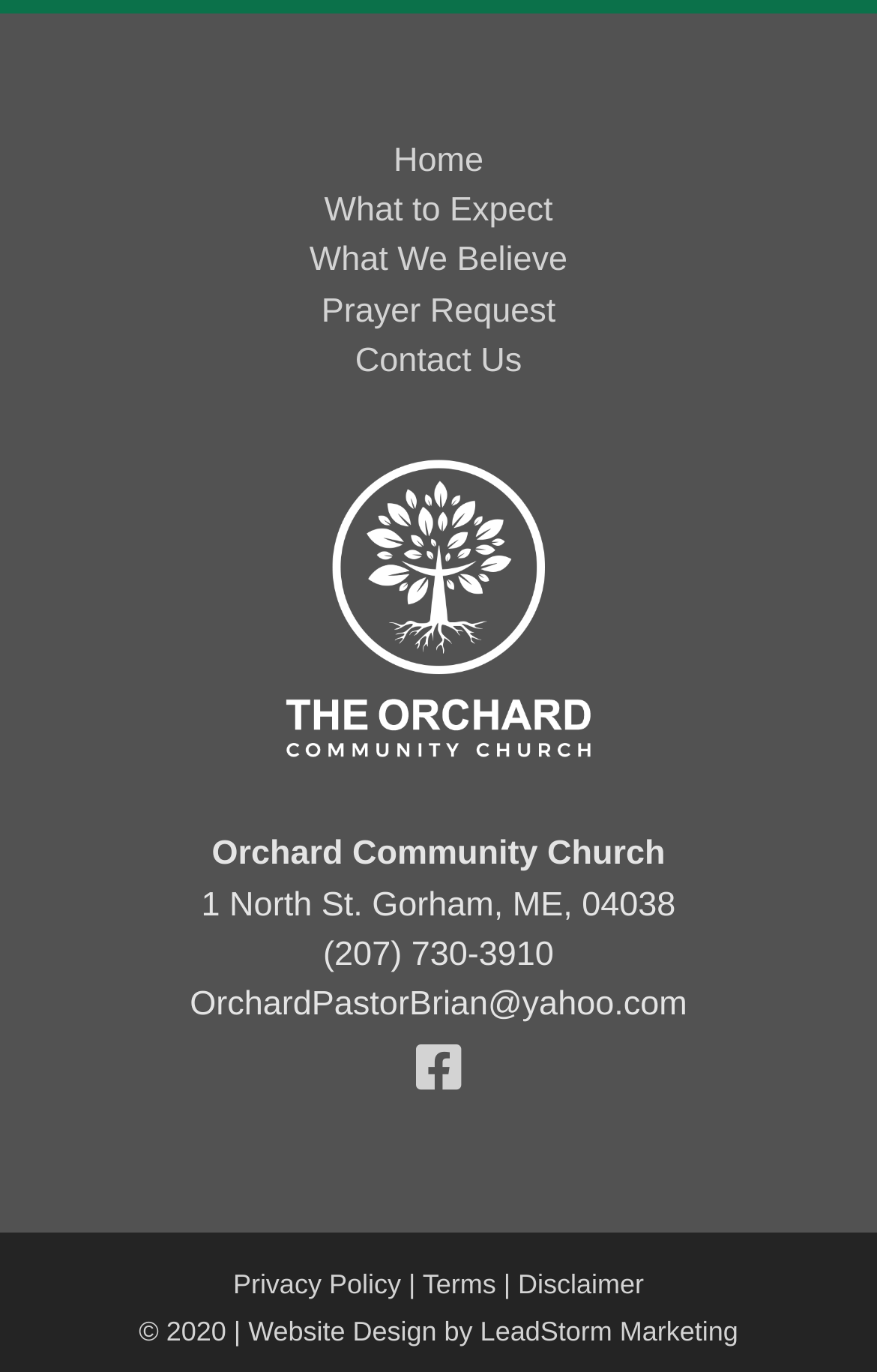Respond to the question below with a single word or phrase:
What is the phone number of the church?

(207) 730-3910